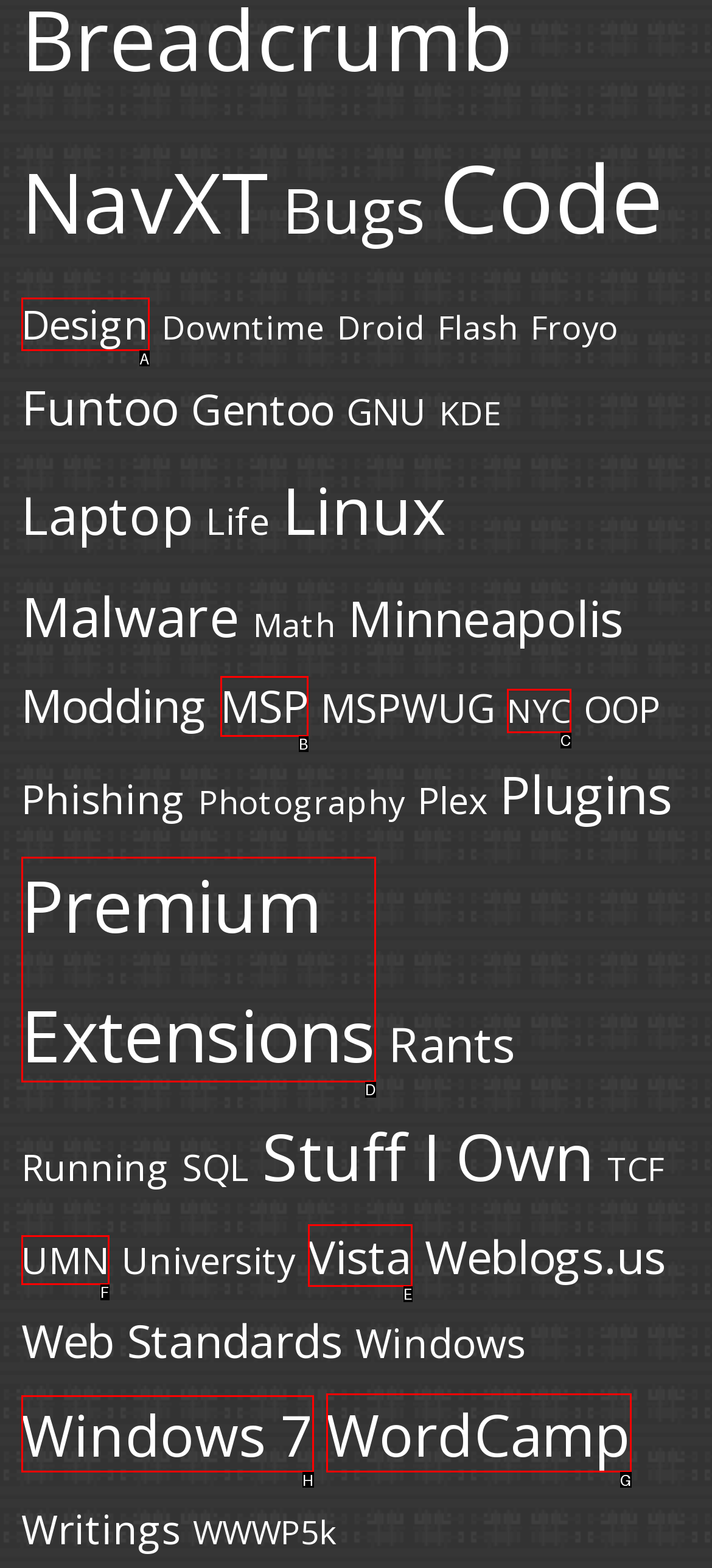Identify the letter of the UI element that fits the description: Premium Extensions
Respond with the letter of the option directly.

D